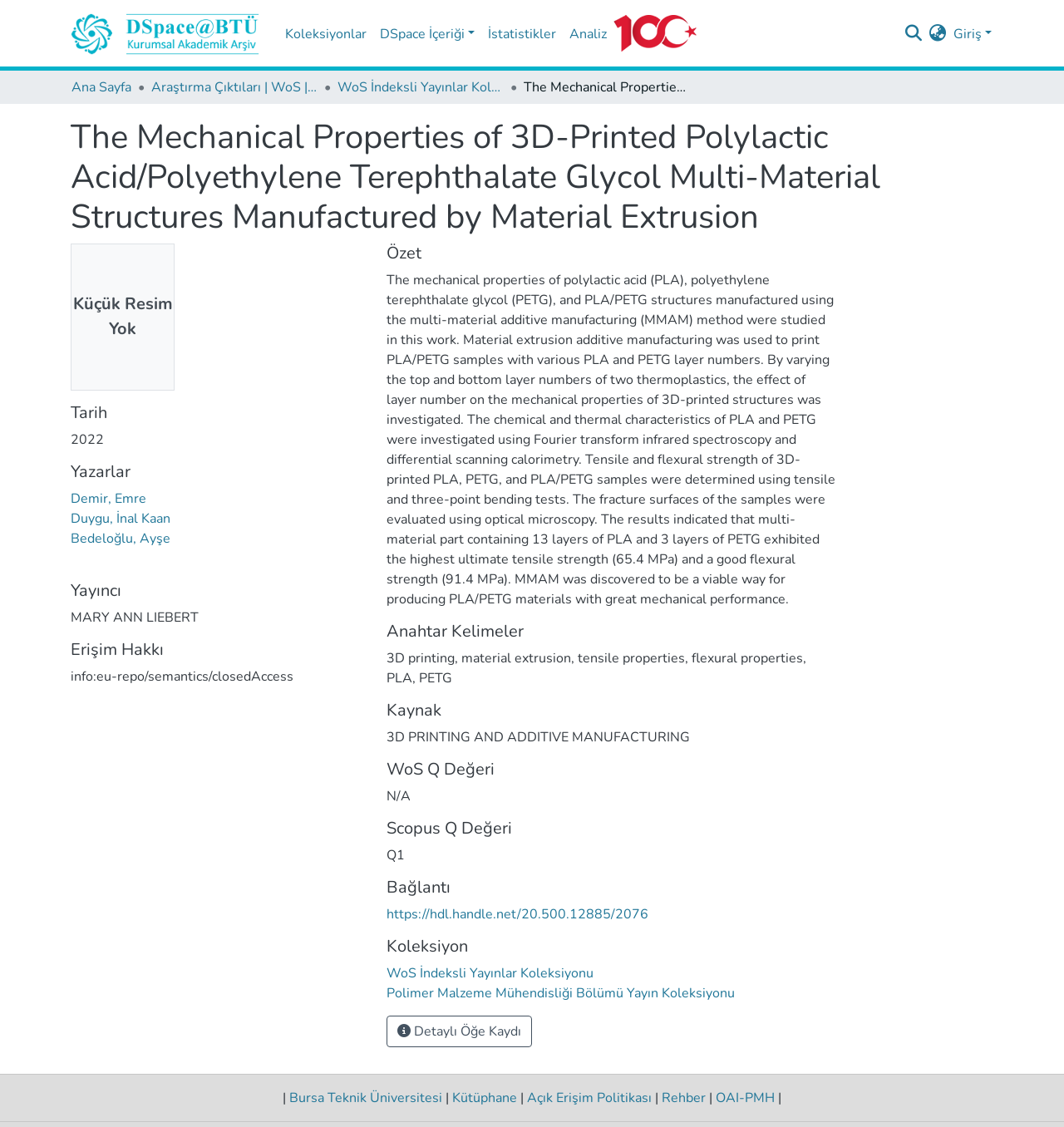Can you find and provide the main heading text of this webpage?

The Mechanical Properties of 3D-Printed Polylactic Acid/Polyethylene Terephthalate Glycol Multi-Material Structures Manufactured by Material Extrusion